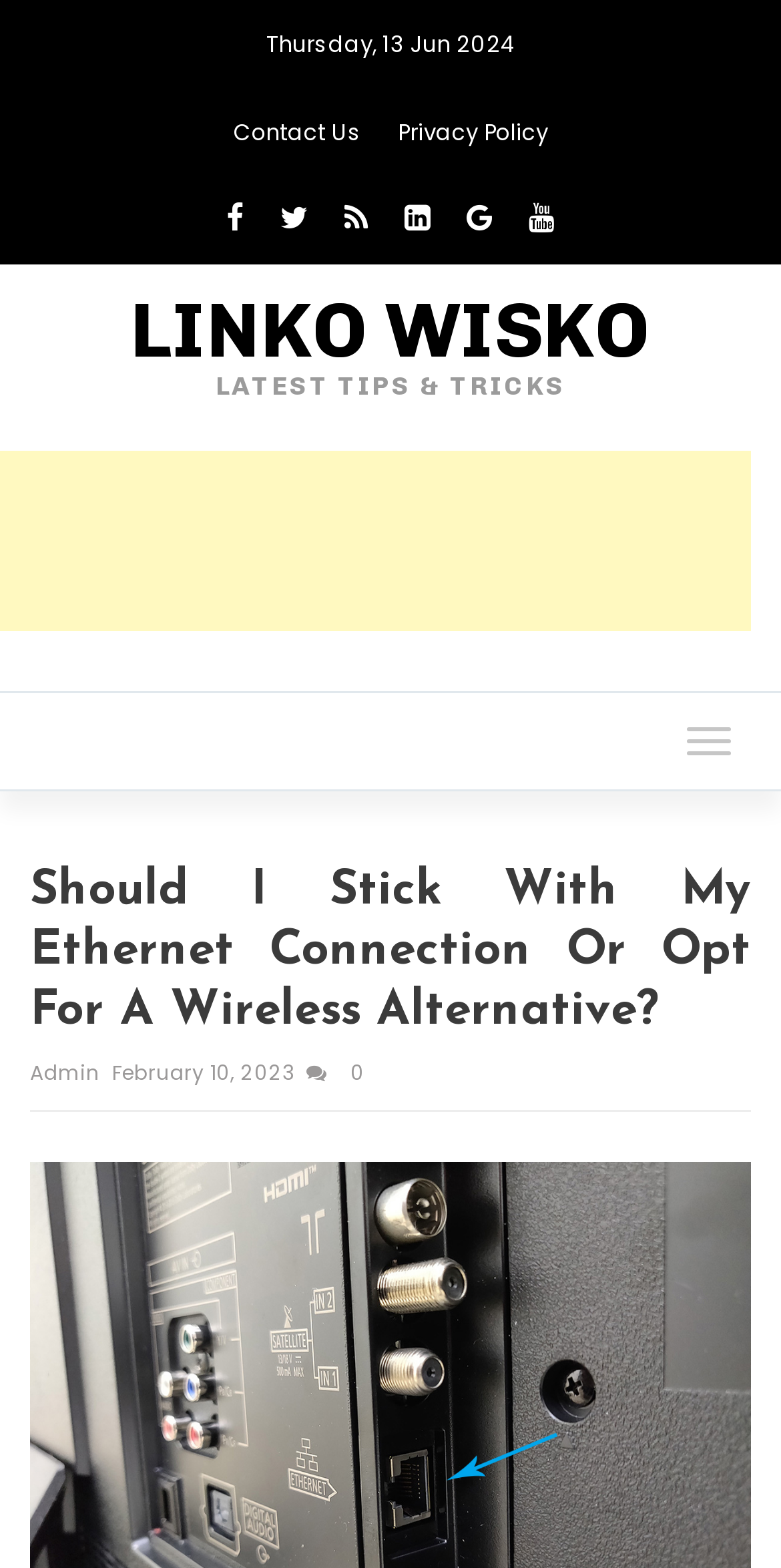Based on the image, give a detailed response to the question: How many social media links are there?

I counted the social media links, which are represented by icons, and found six of them. They are located at the top of the webpage.